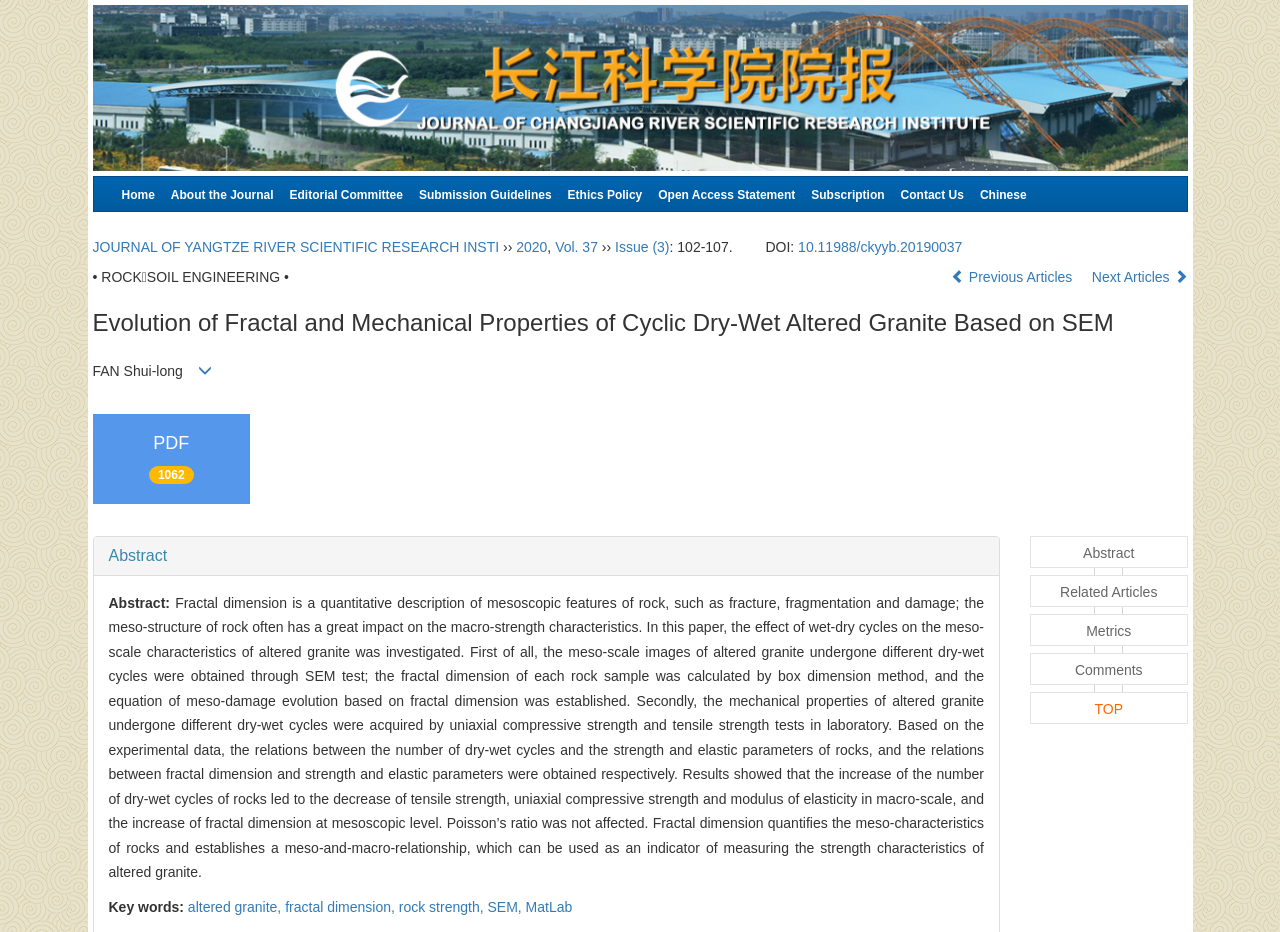Find the bounding box coordinates of the element's region that should be clicked in order to follow the given instruction: "go to home page". The coordinates should consist of four float numbers between 0 and 1, i.e., [left, top, right, bottom].

[0.095, 0.19, 0.121, 0.229]